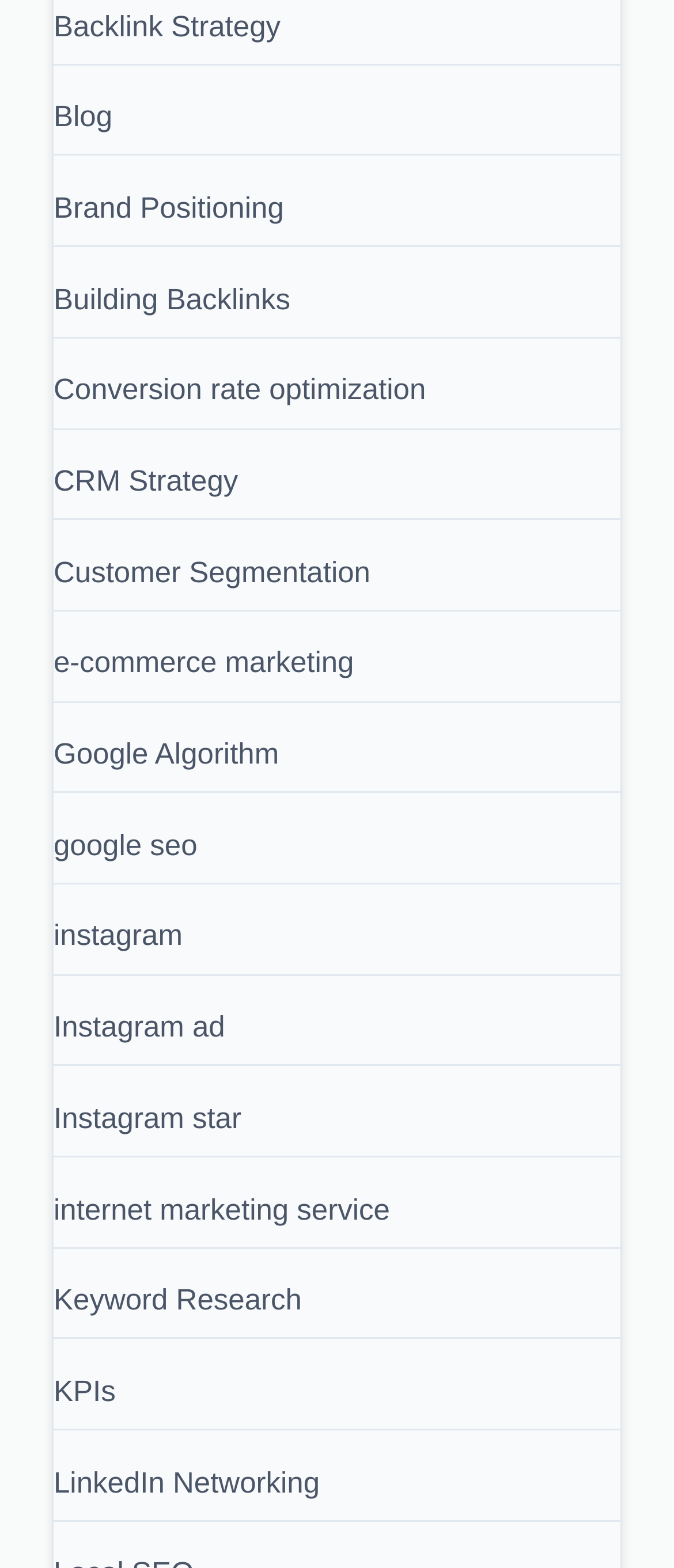Can you find the bounding box coordinates for the UI element given this description: "e-commerce marketing"? Provide the coordinates as four float numbers between 0 and 1: [left, top, right, bottom].

[0.079, 0.412, 0.525, 0.433]